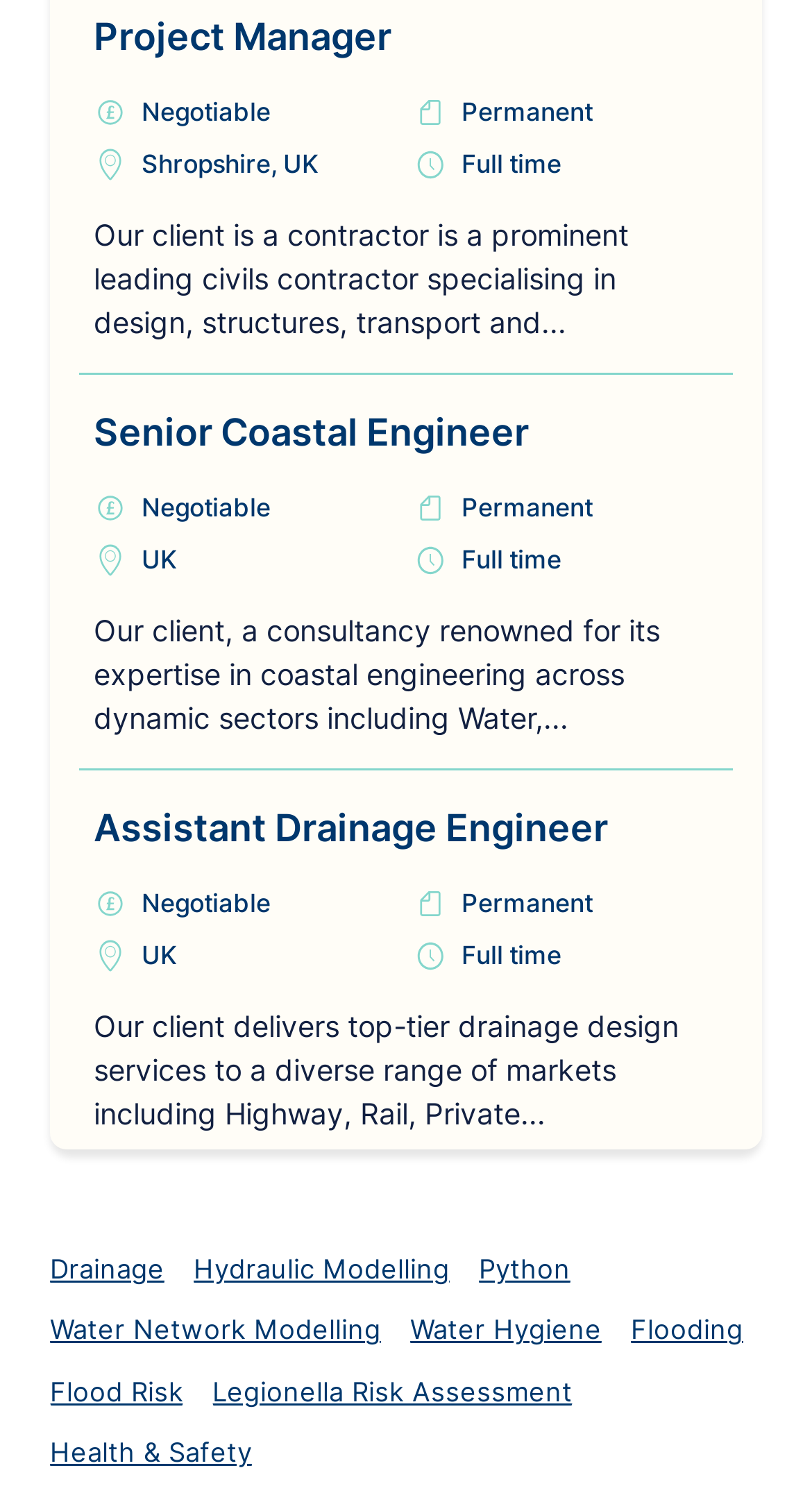Bounding box coordinates are to be given in the format (top-left x, top-left y, bottom-right x, bottom-right y). All values must be floating point numbers between 0 and 1. Provide the bounding box coordinate for the UI element described as: Water Network Modelling

[0.062, 0.874, 0.469, 0.898]